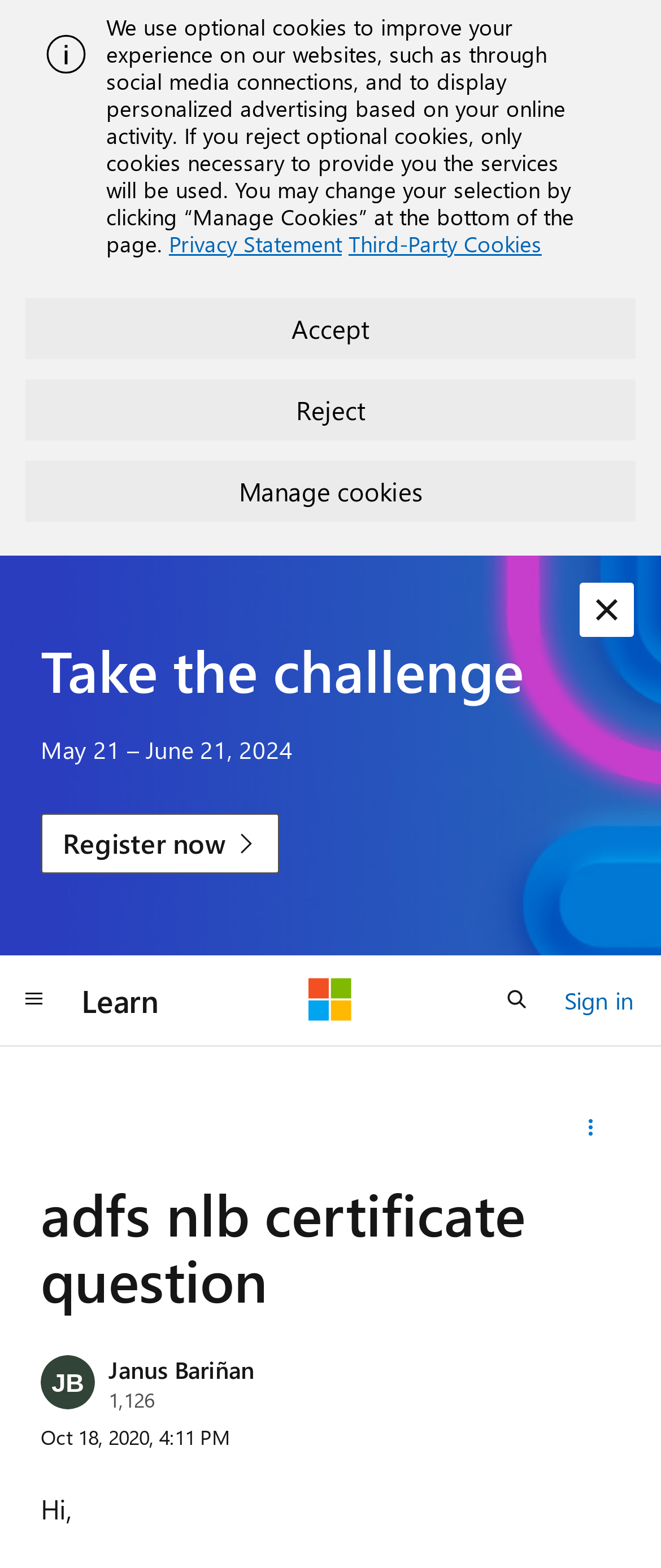Locate the bounding box coordinates of the clickable area needed to fulfill the instruction: "Open the search".

[0.731, 0.618, 0.833, 0.657]